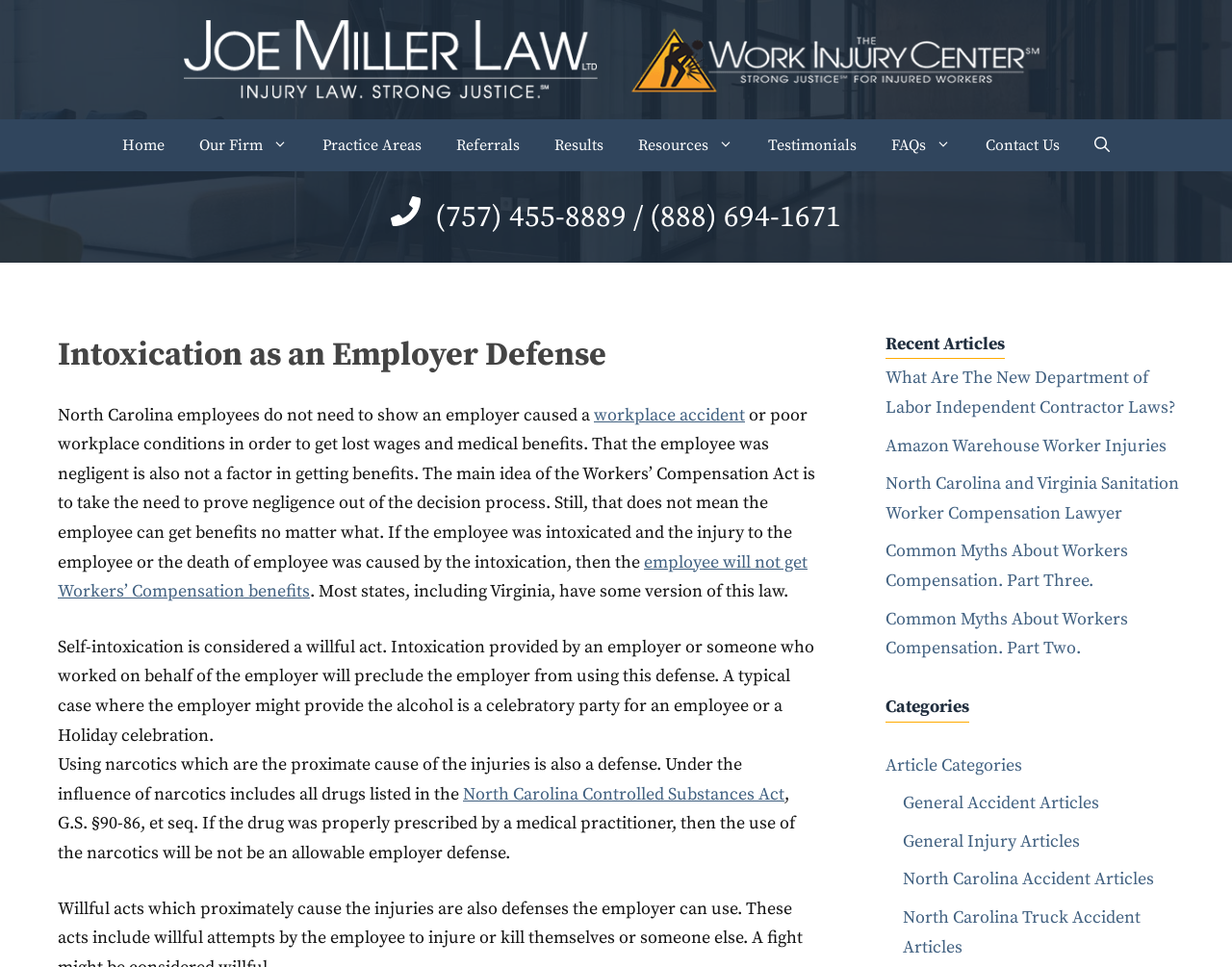Please specify the bounding box coordinates of the region to click in order to perform the following instruction: "Read the article 'What Are The New Department of Labor Independent Contractor Laws?'".

[0.719, 0.38, 0.954, 0.433]